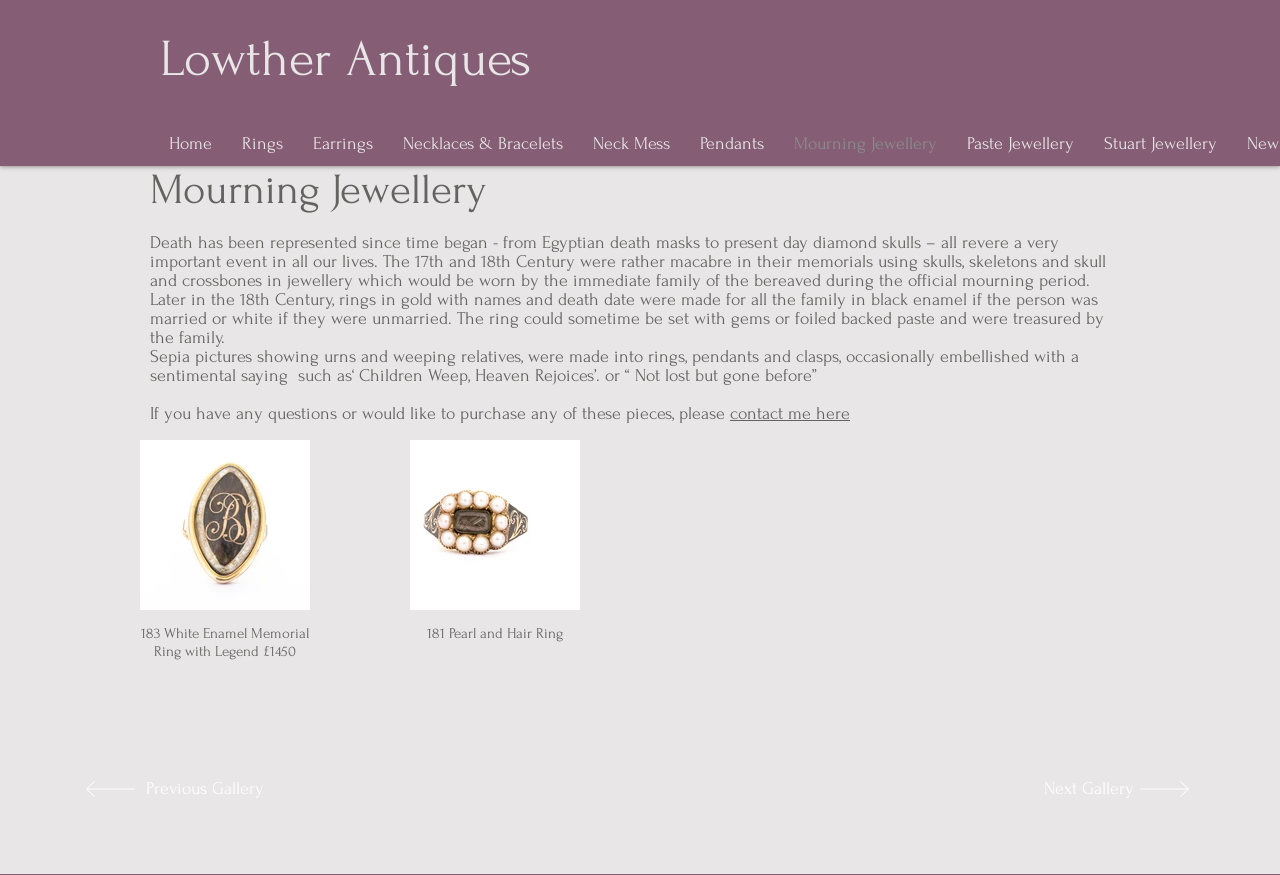Produce a meticulous description of the webpage.

The webpage is about Mourning Jewellery from Lowther Antiques. At the top, there is a heading "Lowther Antiques" followed by a navigation menu with links to different categories, including "Home", "Rings", "Earrings", "Necklaces & Bracelets", and more.

Below the navigation menu, there is a main section with a heading "Mourning Jewellery". This section contains a brief introduction to mourning jewellery, explaining its history and significance. The text describes how death has been represented in various forms of jewellery throughout history, including the use of skulls, skeletons, and skull and crossbones in the 17th and 18th centuries.

The introduction is followed by a series of paragraphs that provide more information about mourning jewellery, including the use of rings with names and death dates, sepia pictures, and sentimental sayings. The text also mentions that the jewellery pieces can be purchased, and provides a link to contact the seller.

On the left side of the page, there are two buttons displaying jewellery pieces, including a white enamel memorial ring and a pearl and hair ring. At the bottom of the page, there are links to navigate to previous and next galleries, accompanied by small images.

Overall, the webpage provides a brief history and explanation of mourning jewellery, along with examples of jewellery pieces and navigation links to explore more.